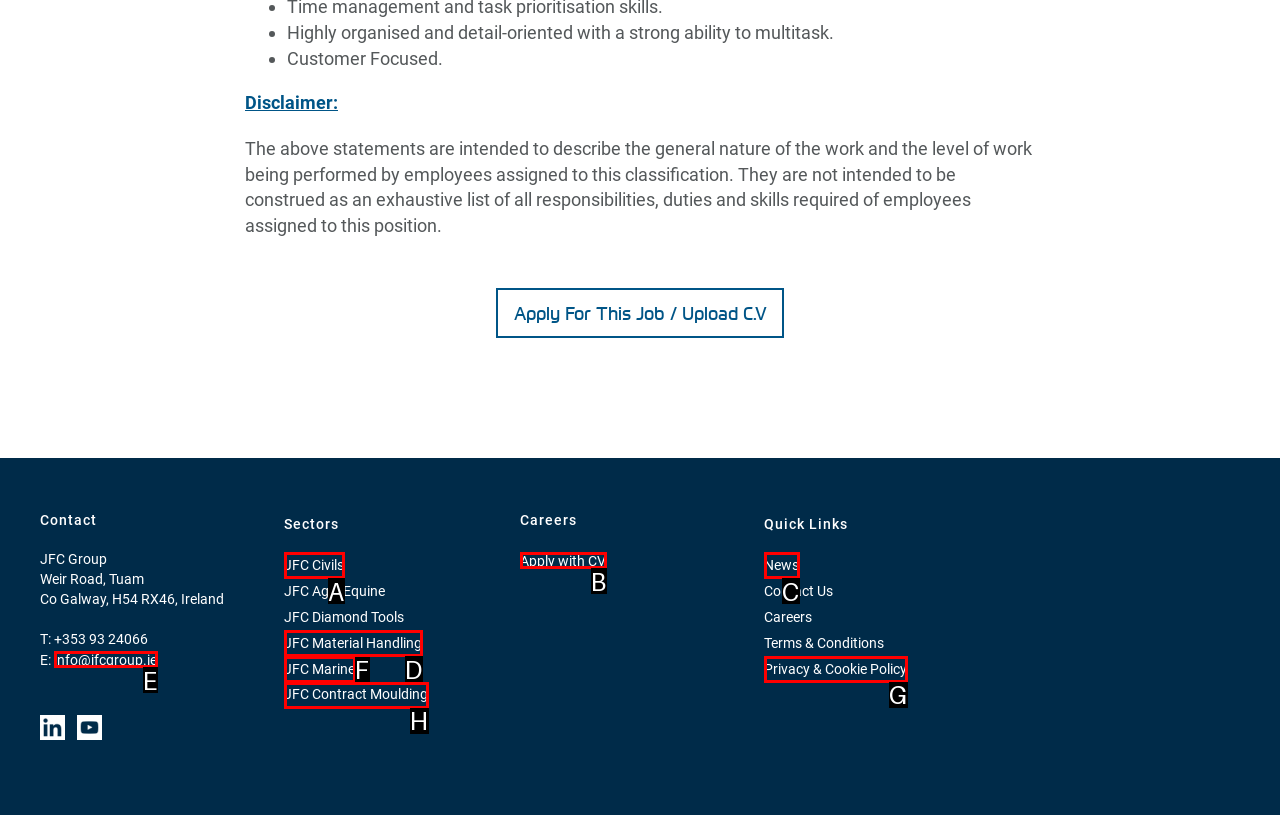Find the option that aligns with: News
Provide the letter of the corresponding option.

C